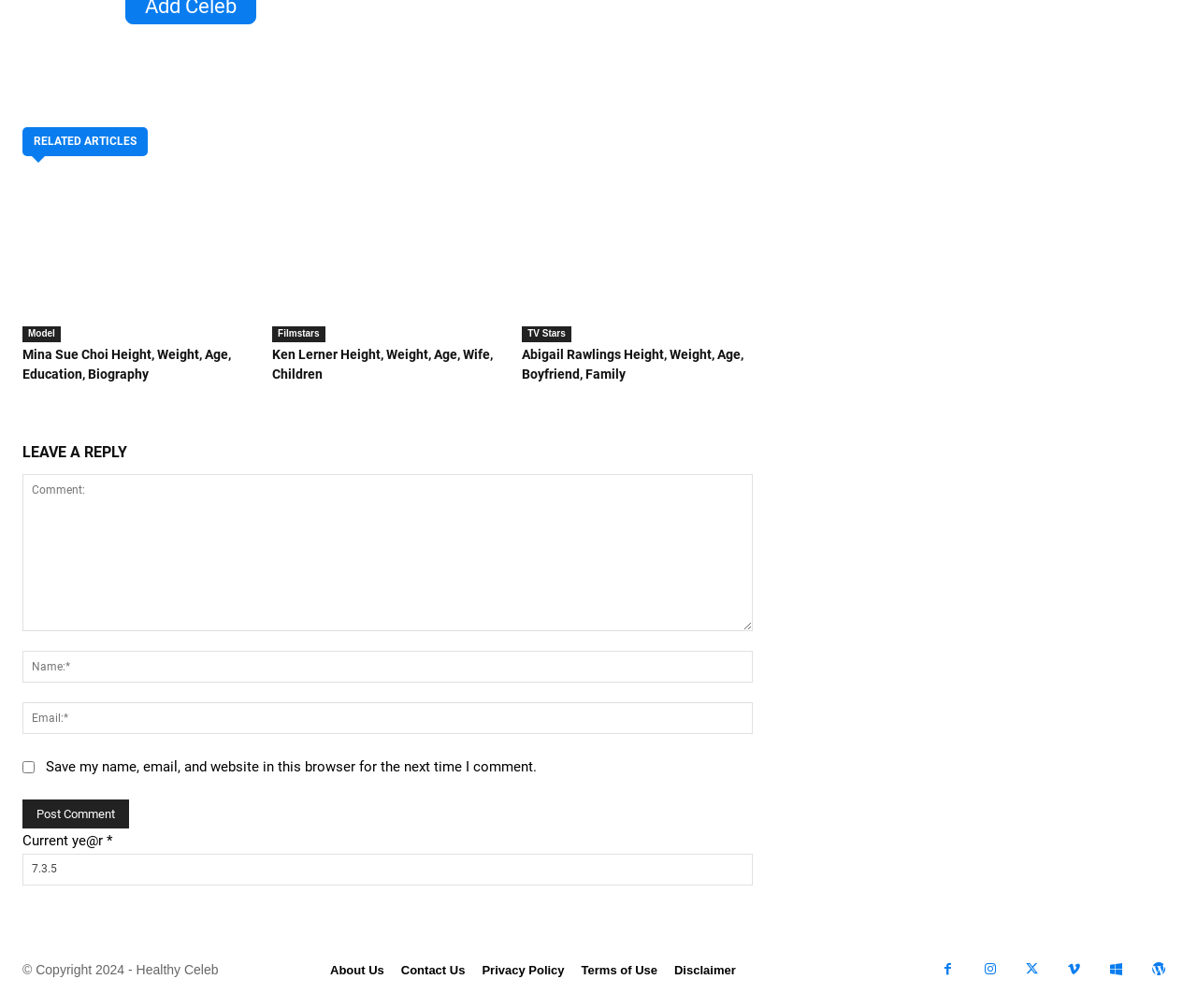Identify the bounding box coordinates for the element you need to click to achieve the following task: "Click on the 'Filmstars' link". The coordinates must be four float values ranging from 0 to 1, formatted as [left, top, right, bottom].

[0.227, 0.324, 0.272, 0.34]